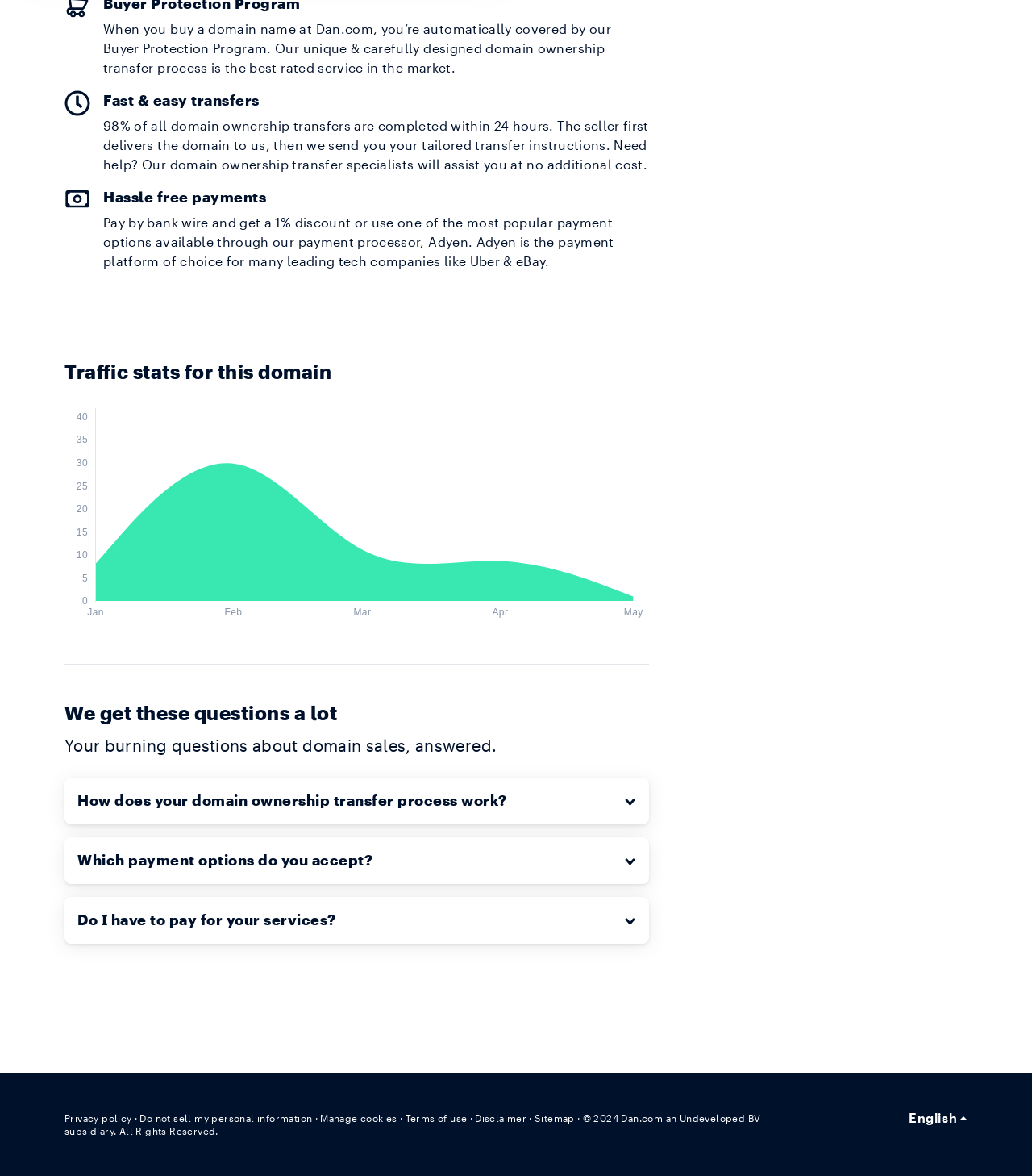What payment options are available?
Based on the screenshot, provide a one-word or short-phrase response.

Bank wire and Adyen